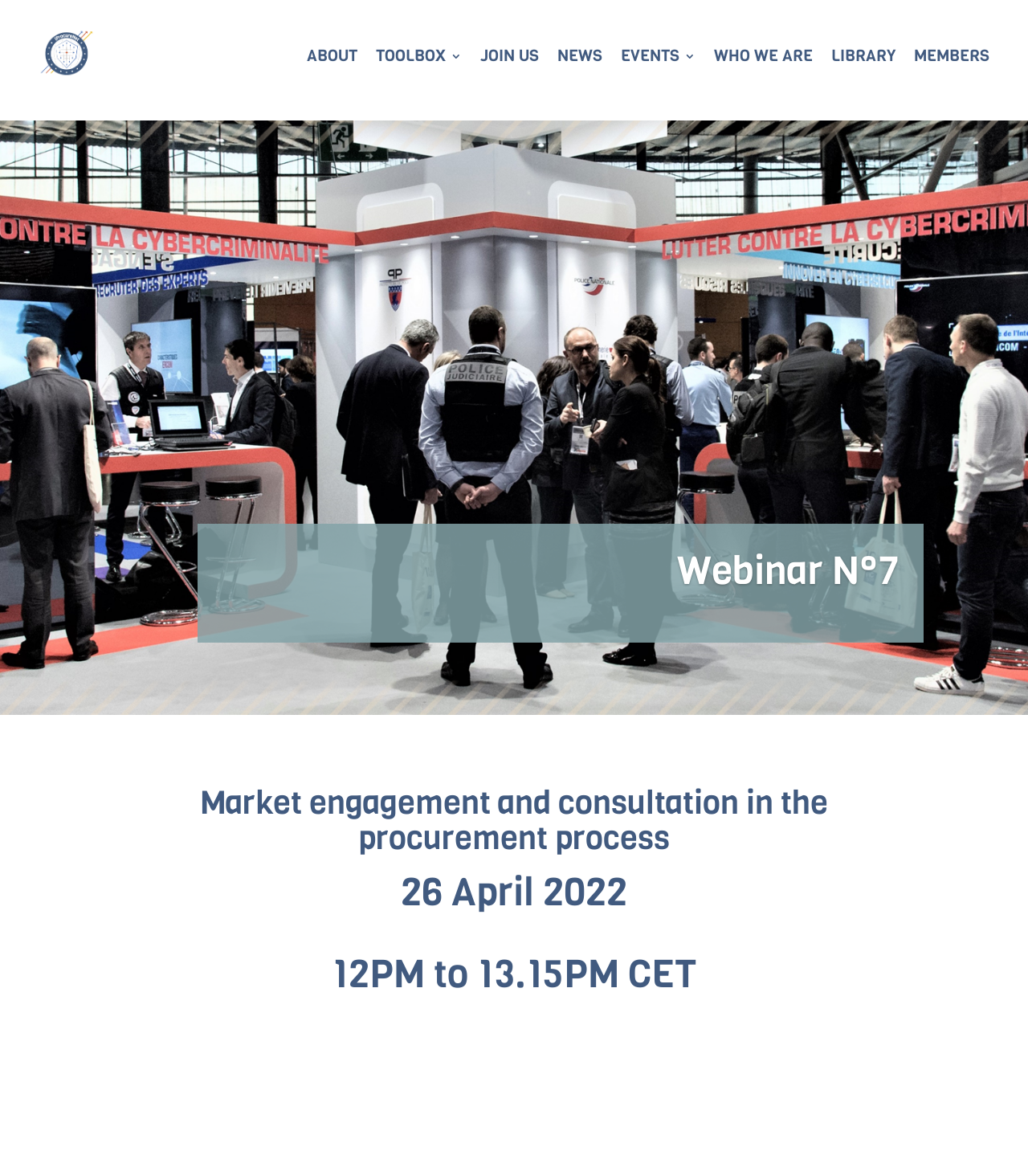Refer to the image and answer the question with as much detail as possible: What is the name of the webinar?

I determined the answer by looking at the heading element with the text 'Webinar N°7' which is a child of the LayoutTable element.